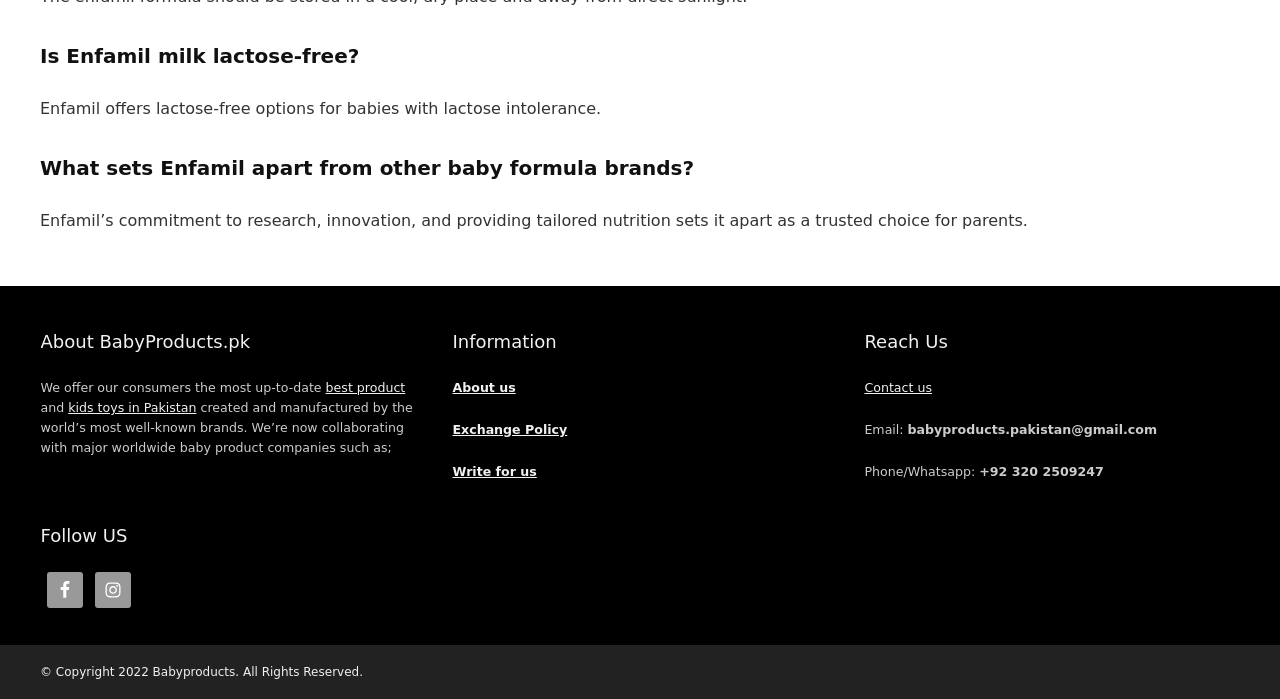Please provide a one-word or short phrase answer to the question:
What is the email address of Babyproducts.pk?

babyproducts.pakistan@gmail.com